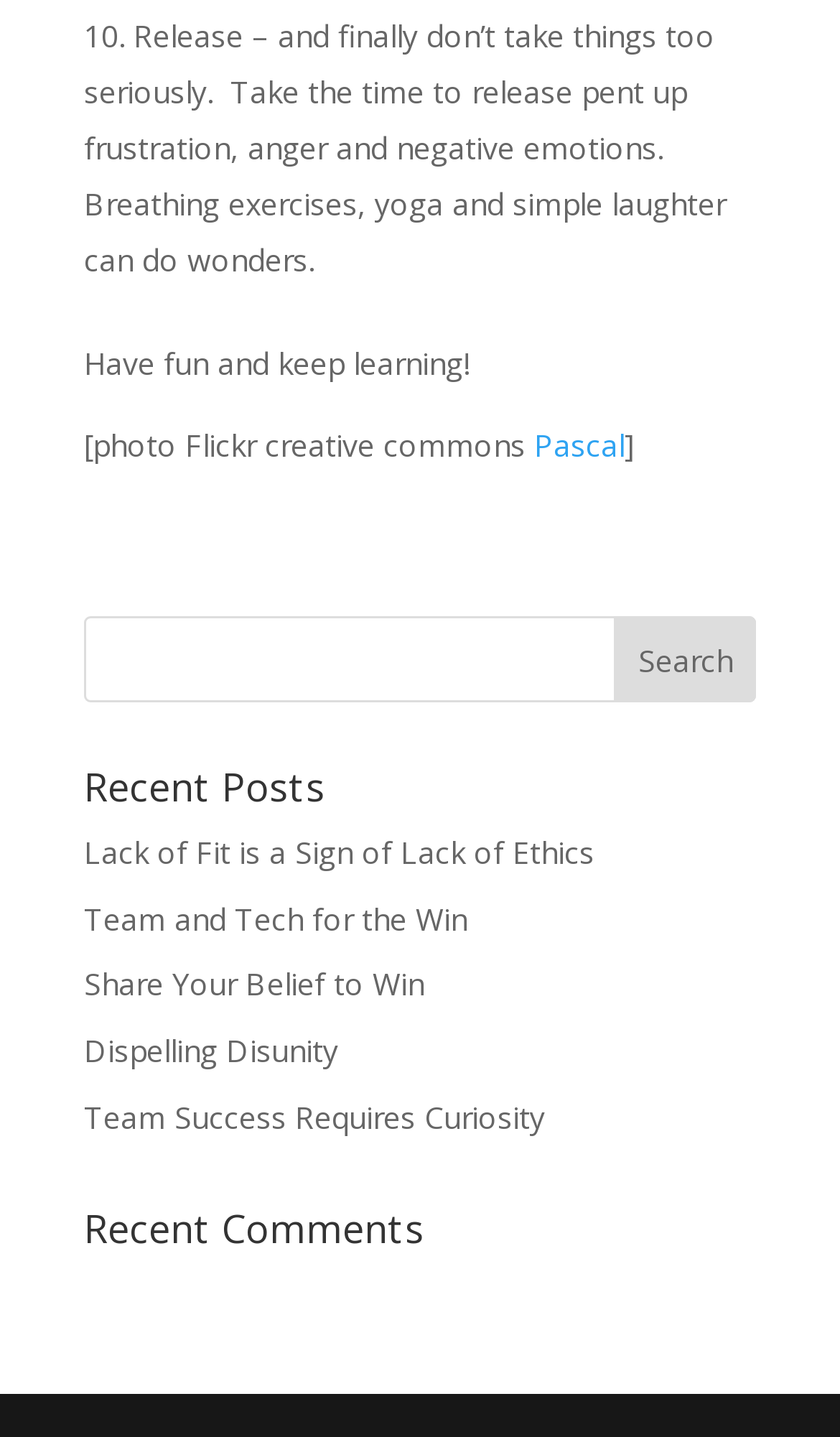What is the purpose of the textbox?
Please provide a single word or phrase based on the screenshot.

Search